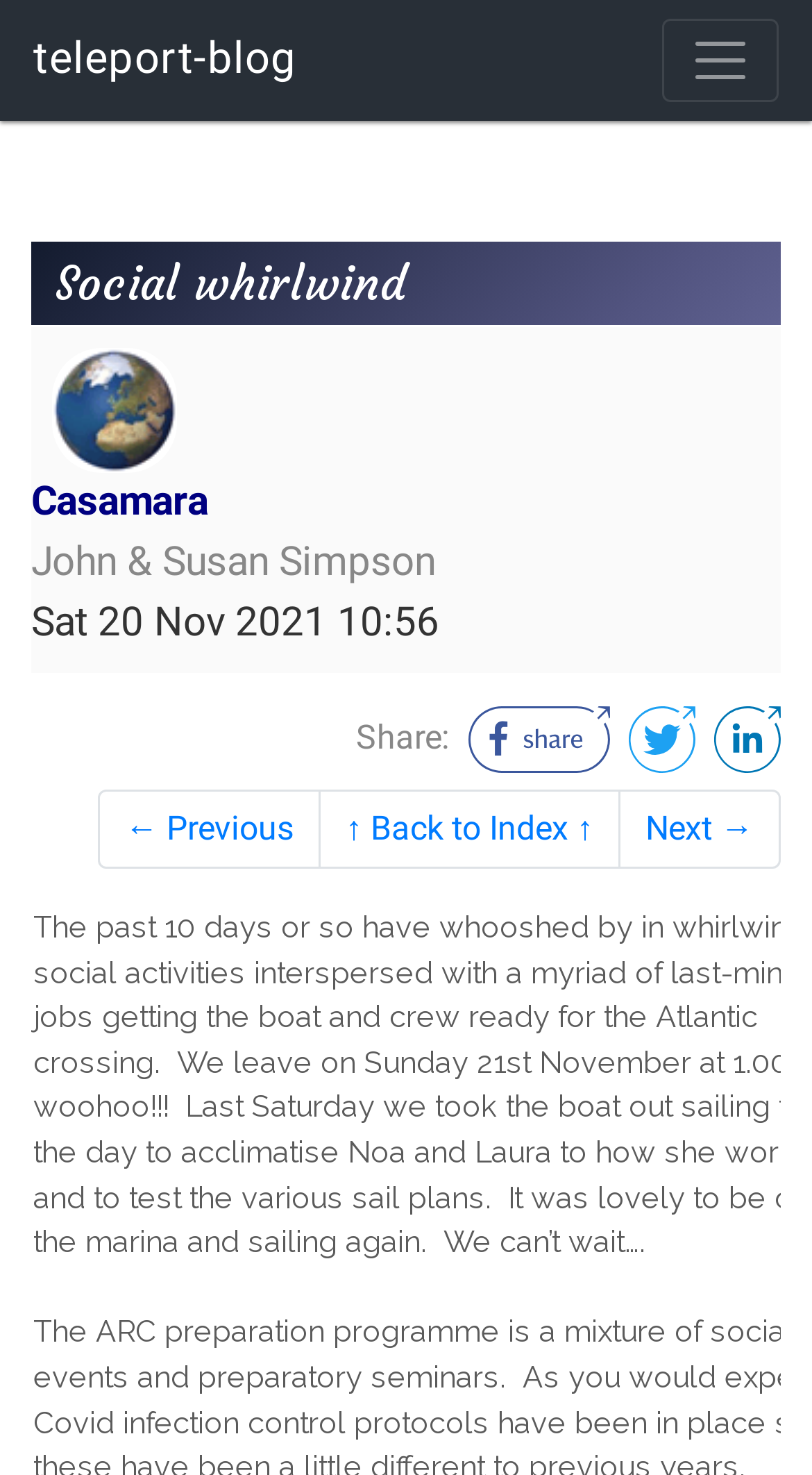What is the name of the authors? Refer to the image and provide a one-word or short phrase answer.

John & Susan Simpson